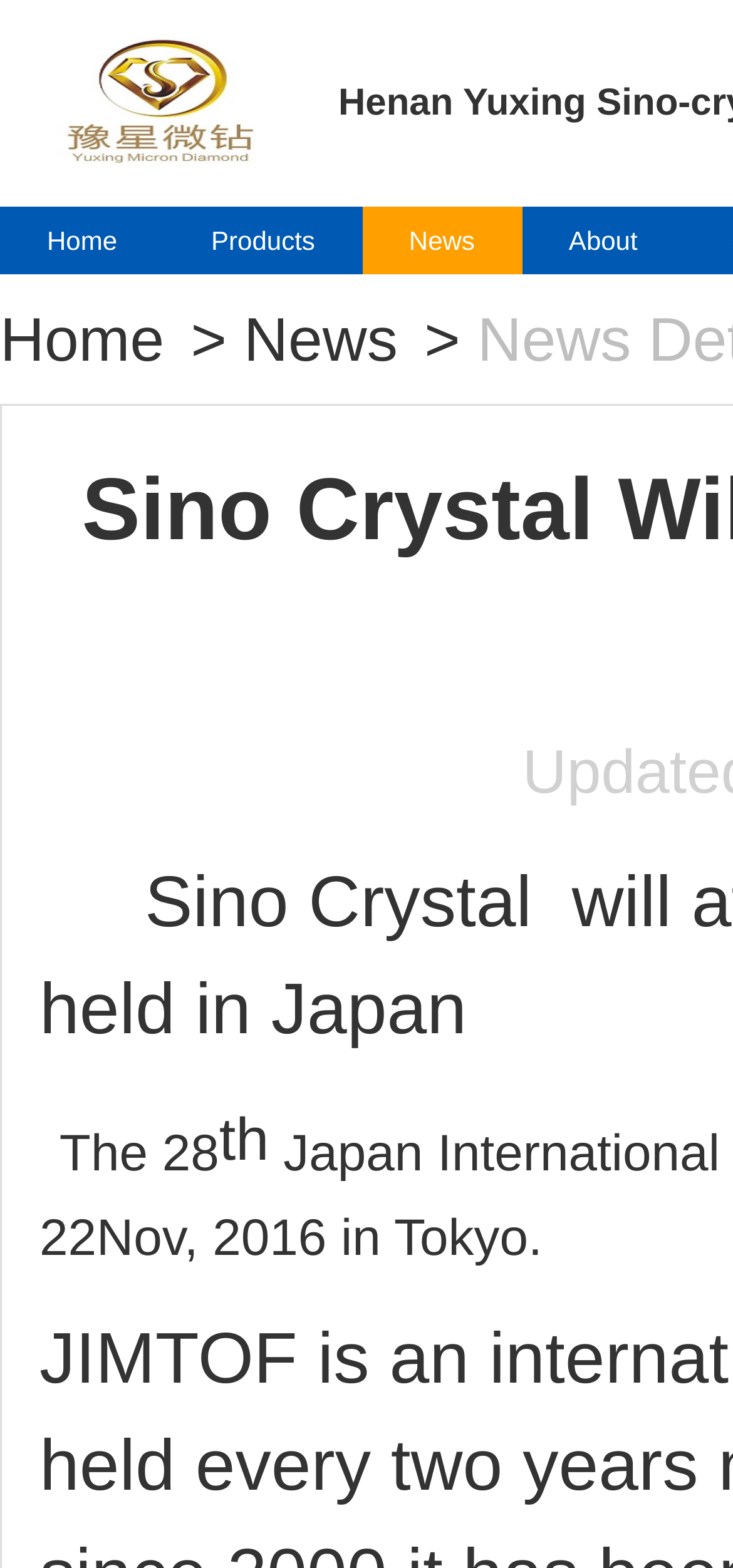Create an elaborate caption that covers all aspects of the webpage.

The webpage appears to be about a company, Henan Yuxing Sino-crytal Micro-diamond Co., Ltd., attending an exhibition, specifically the 28th JIMTOF 2016 in Tokyo. 

At the top left of the page, there is a logo of the company, which is an image with a link to the company's homepage. Next to the logo, there is a text link to the company's homepage. 

Below the logo, there is a navigation menu with four links: 'Home', 'Products', 'News', and 'About', arranged from left to right. 

Further down, there is another navigation menu with two links: 'Home' and 'News', also arranged from left to right. 

The main content of the page is about the exhibition, with a title that reads "The 28th" in a larger font, followed by a superscript "th" in a smaller font.